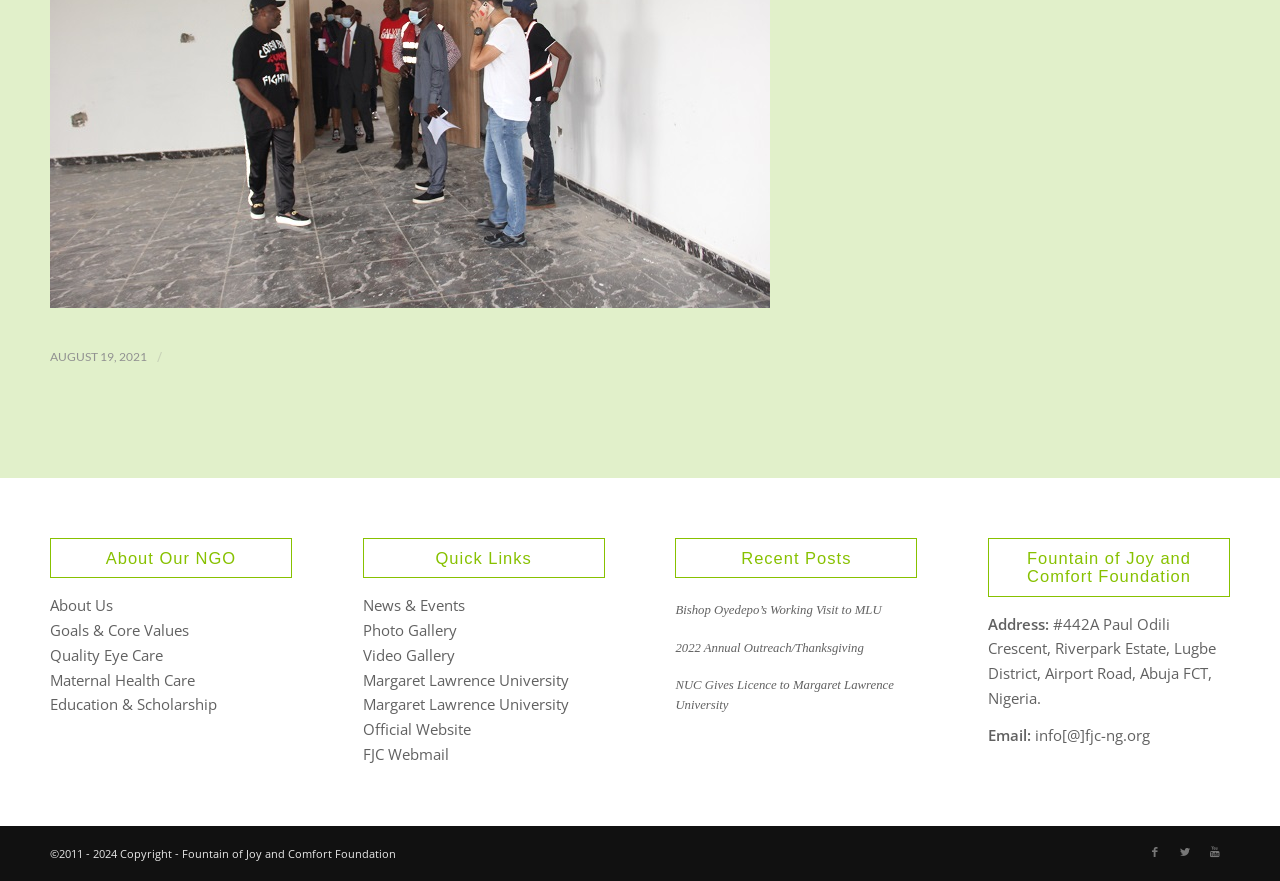Locate the bounding box coordinates of the area to click to fulfill this instruction: "Read Bishop Oyedepo’s Working Visit to MLU". The bounding box should be presented as four float numbers between 0 and 1, in the order [left, top, right, bottom].

[0.528, 0.685, 0.689, 0.701]